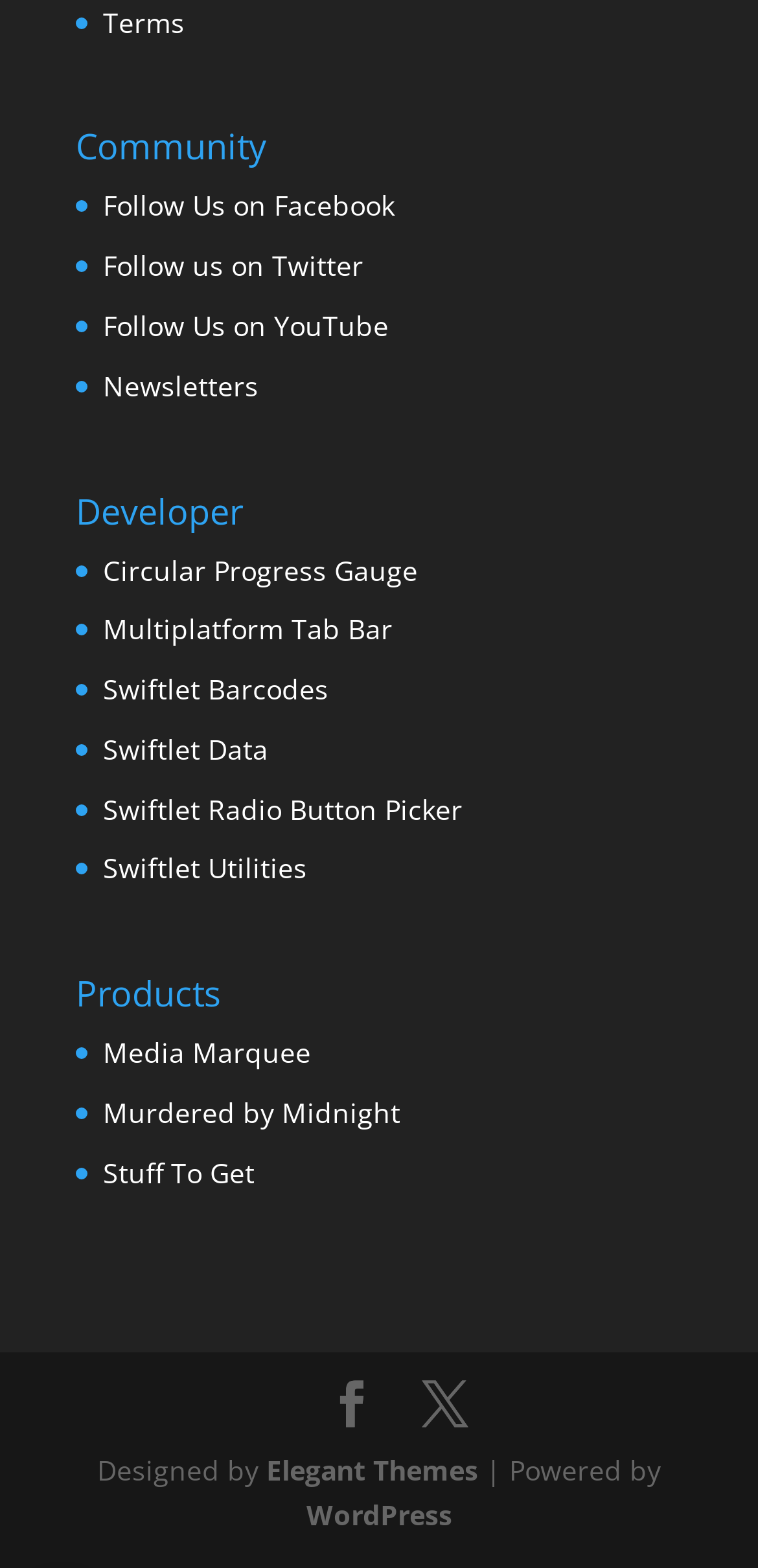What is the platform used to power the website?
Using the image, provide a concise answer in one word or a short phrase.

WordPress